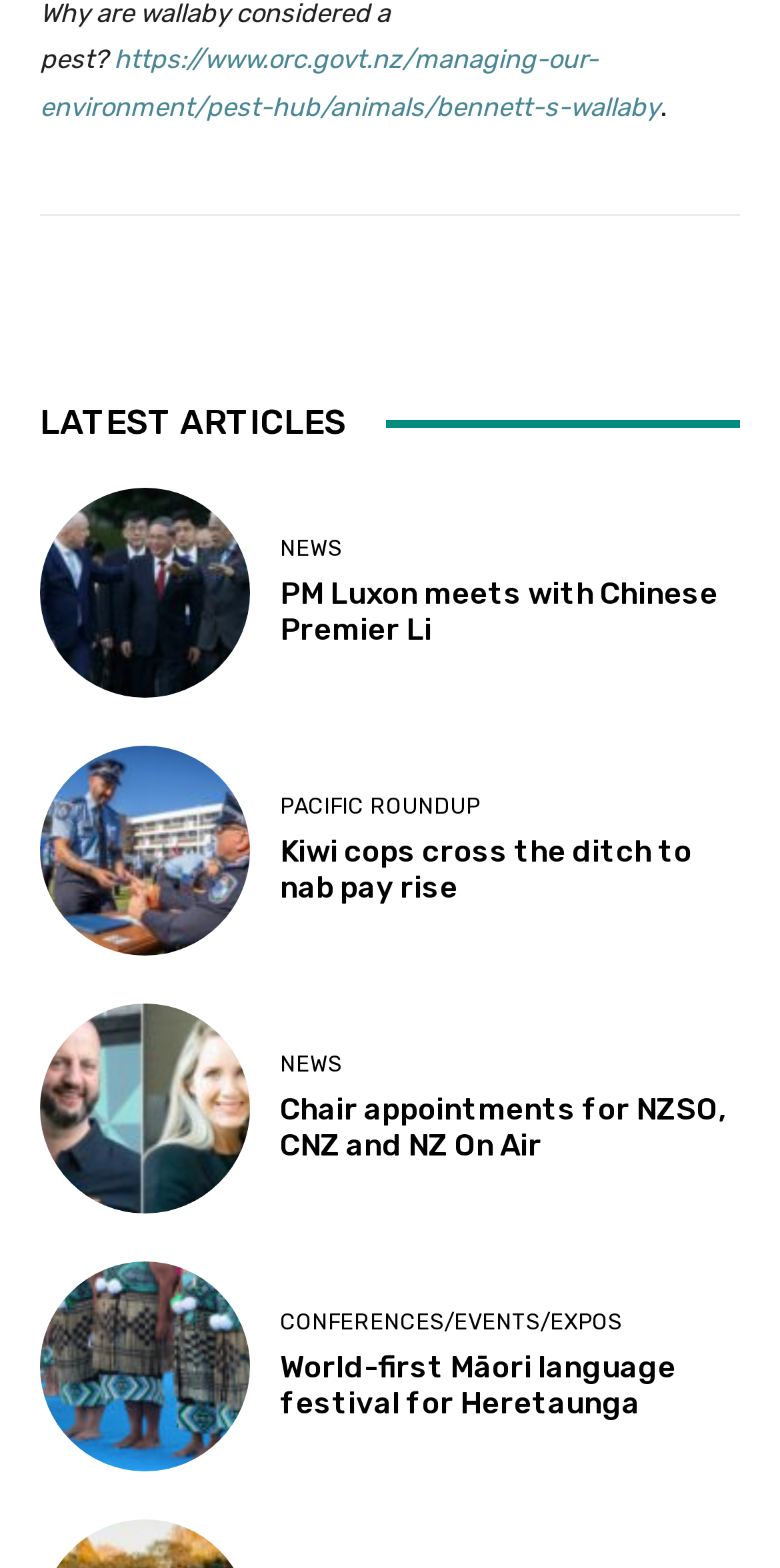What is the category of the article 'PM Luxon meets with Chinese Premier Li'?
Based on the visual content, answer with a single word or a brief phrase.

NEWS